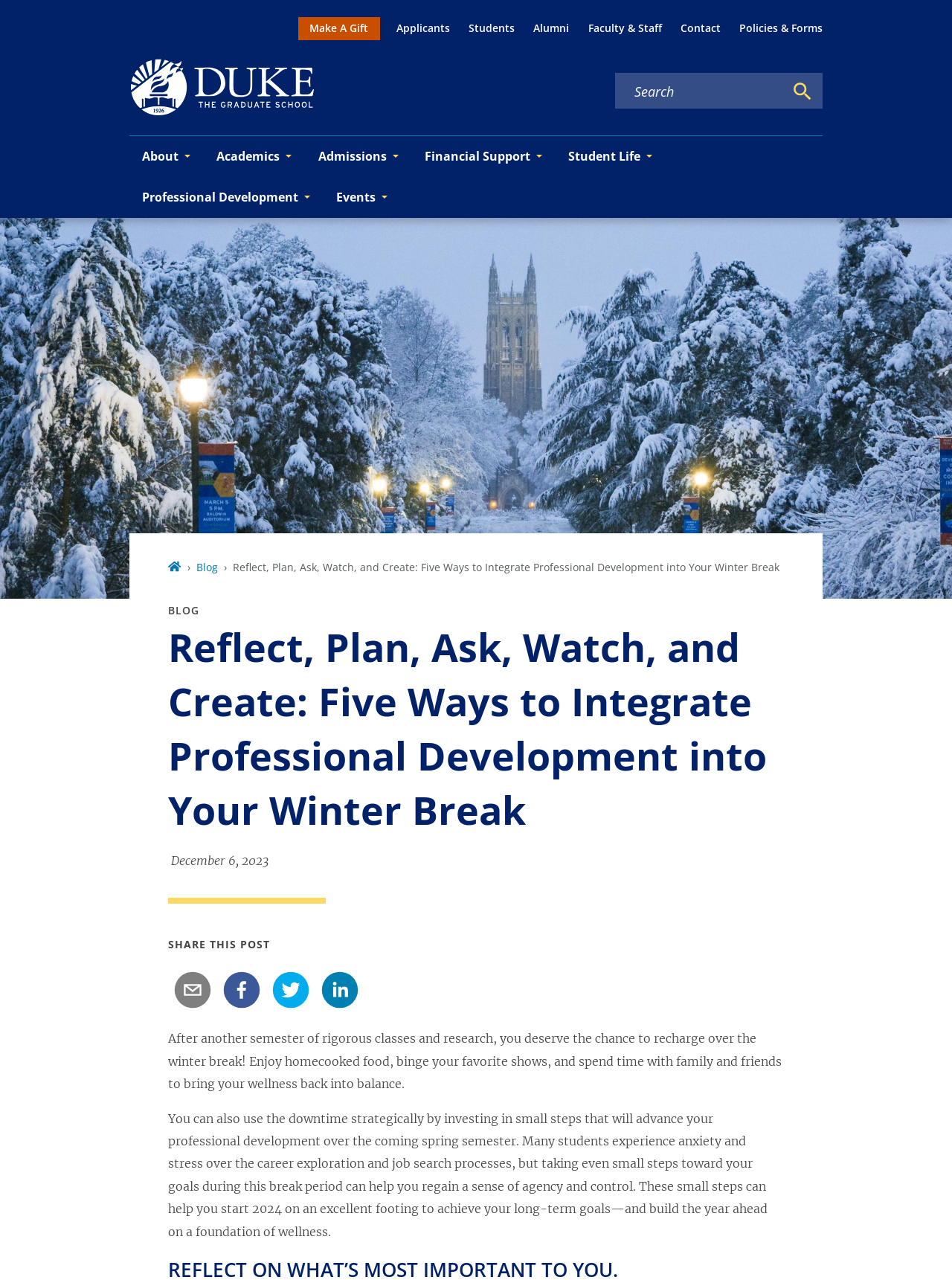What is the date of the blog post?
Relying on the image, give a concise answer in one word or a brief phrase.

December 6, 2023